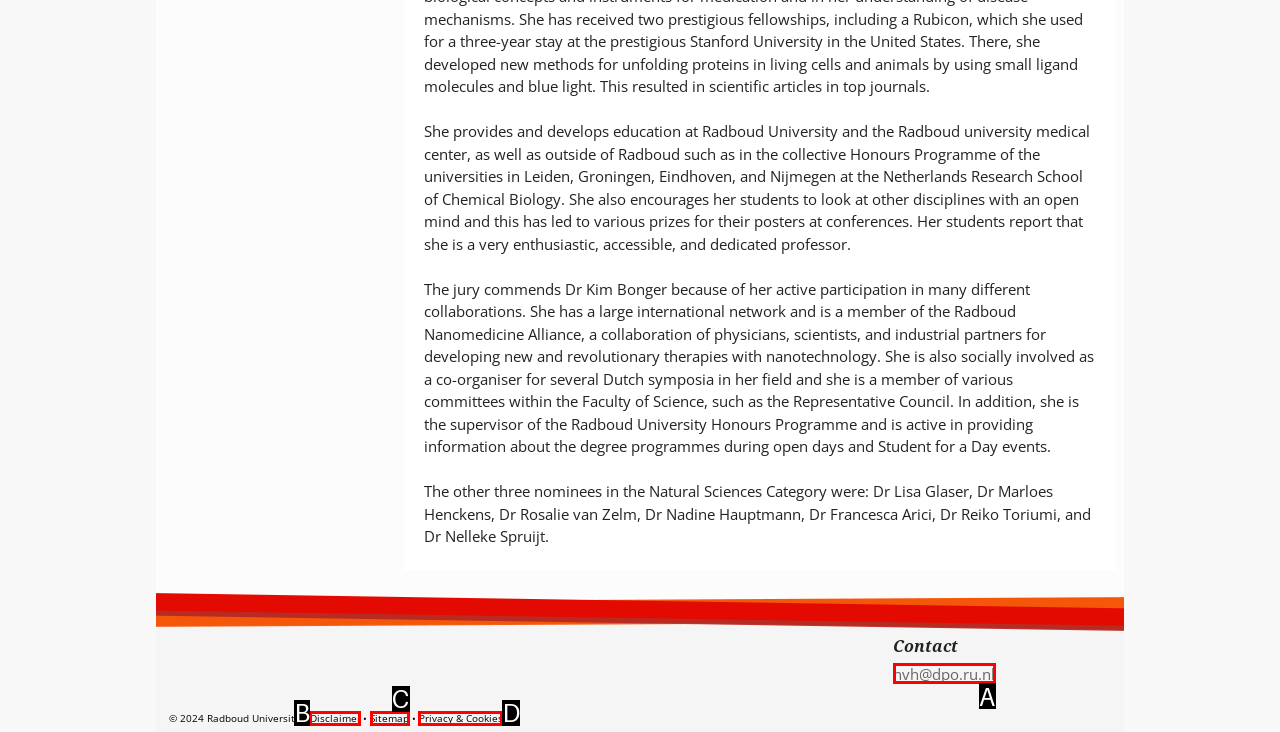Match the HTML element to the given description: Disclaimer
Indicate the option by its letter.

B